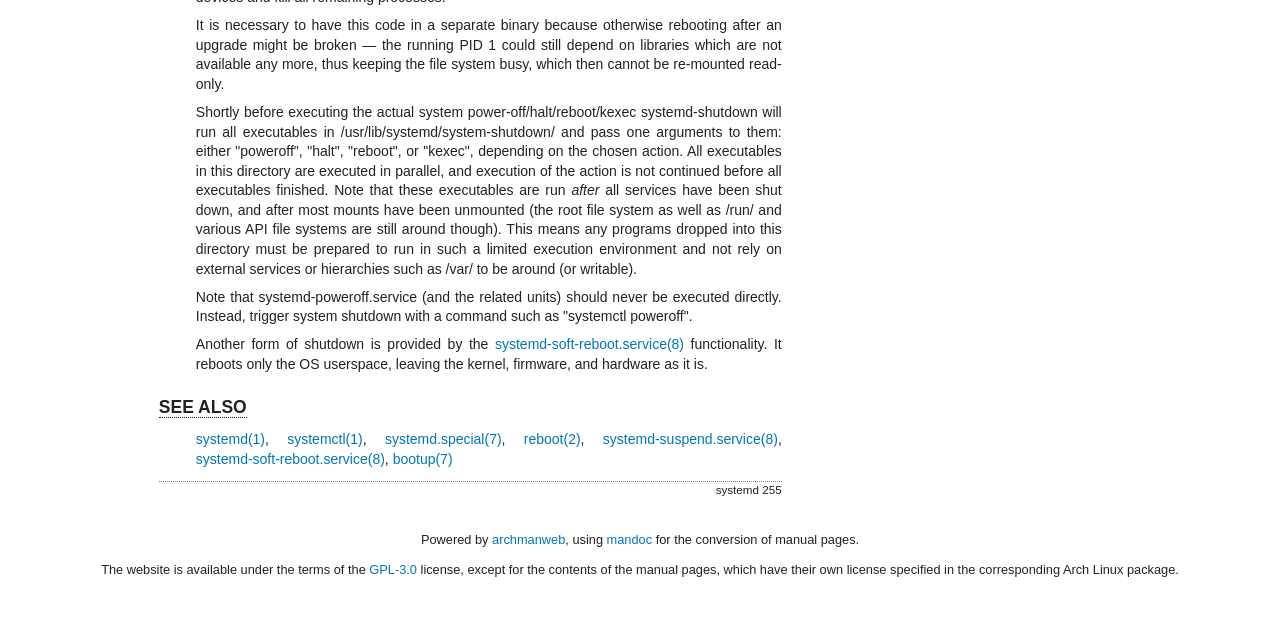Locate the bounding box coordinates of the UI element described by: "systemd-soft-reboot.service(8)". The bounding box coordinates should consist of four float numbers between 0 and 1, i.e., [left, top, right, bottom].

[0.387, 0.525, 0.534, 0.55]